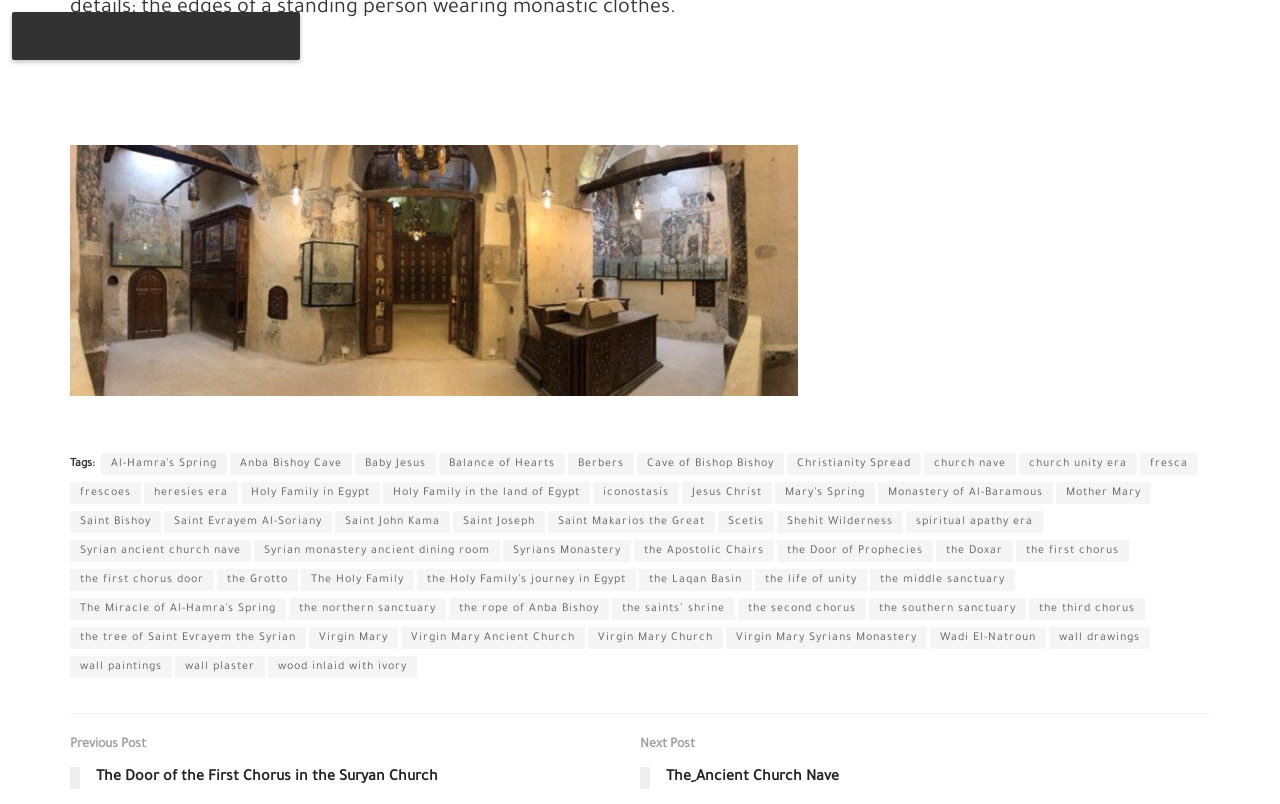Pinpoint the bounding box coordinates of the element to be clicked to execute the instruction: "Click on the link 'The ِAncient Church Nave'".

[0.5, 0.913, 0.945, 0.994]